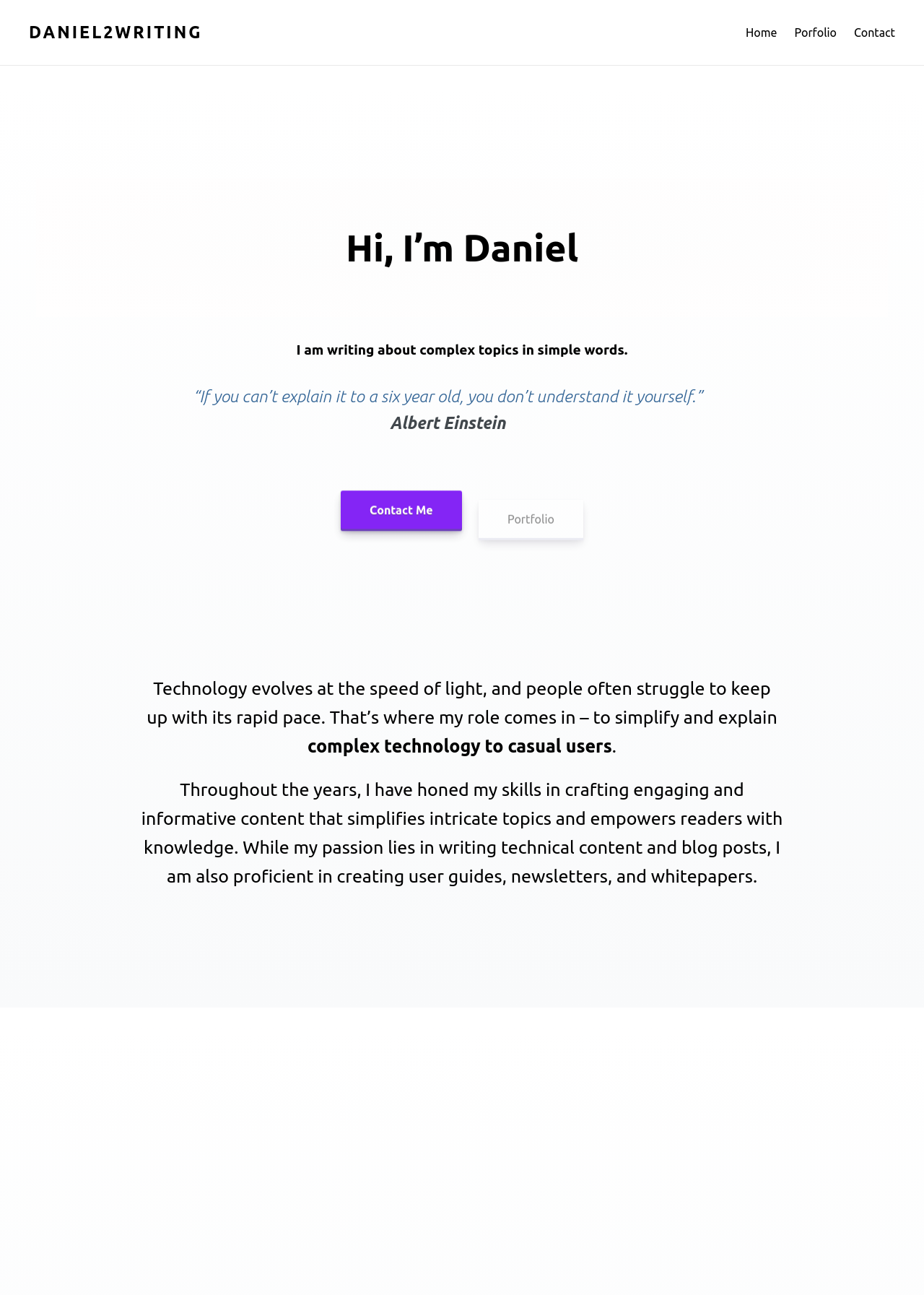What is the author's role?
Your answer should be a single word or phrase derived from the screenshot.

Simplifying complex topics